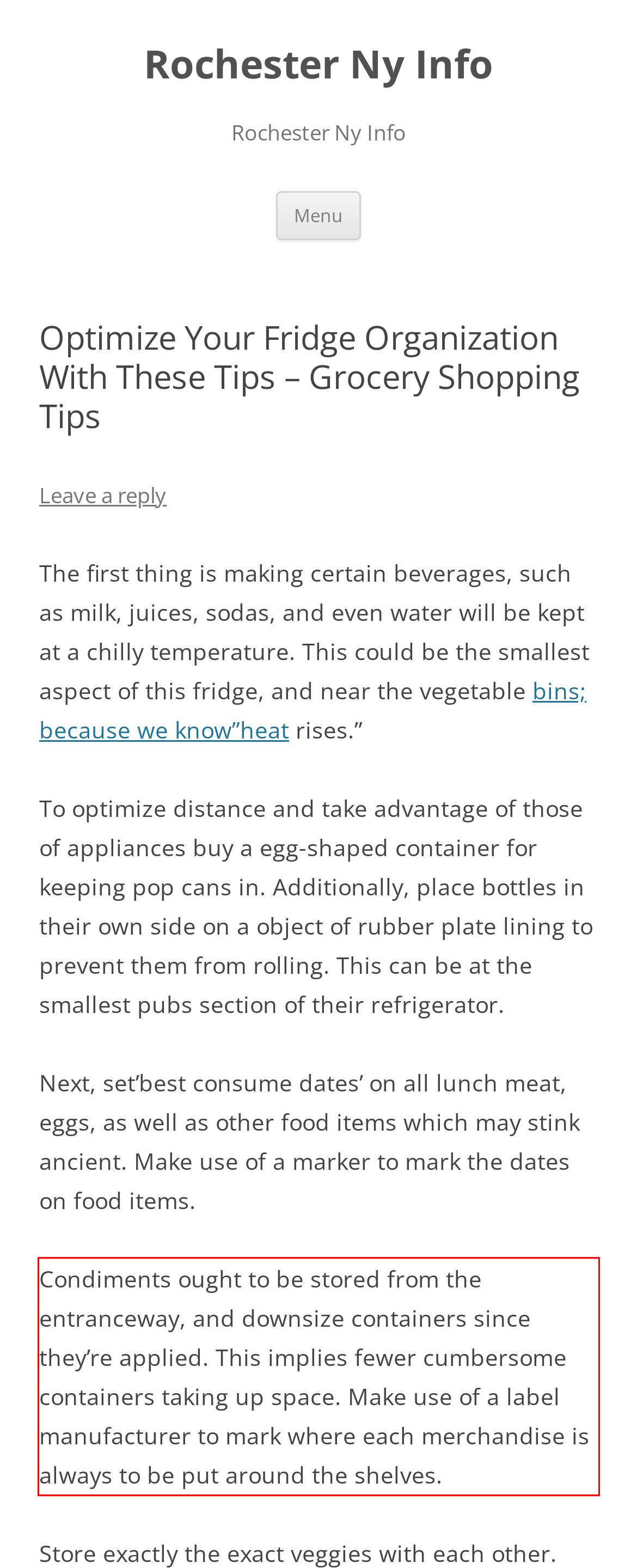There is a screenshot of a webpage with a red bounding box around a UI element. Please use OCR to extract the text within the red bounding box.

Condiments ought to be stored from the entranceway, and downsize containers since they’re applied. This implies fewer cumbersome containers taking up space. Make use of a label manufacturer to mark where each merchandise is always to be put around the shelves.